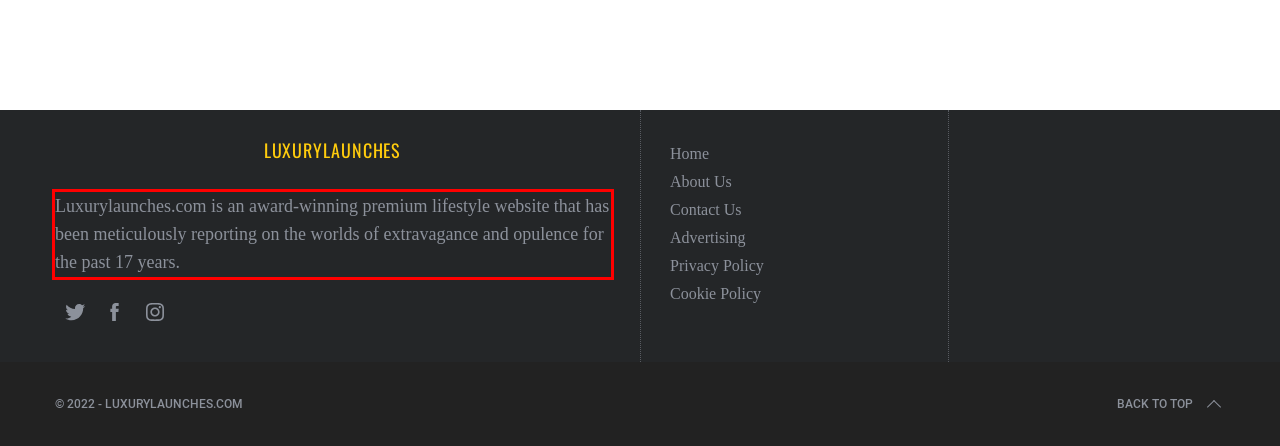You are presented with a webpage screenshot featuring a red bounding box. Perform OCR on the text inside the red bounding box and extract the content.

Luxurylaunches.com is an award-winning premium lifestyle website that has been meticulously reporting on the worlds of extravagance and opulence for the past 17 years.